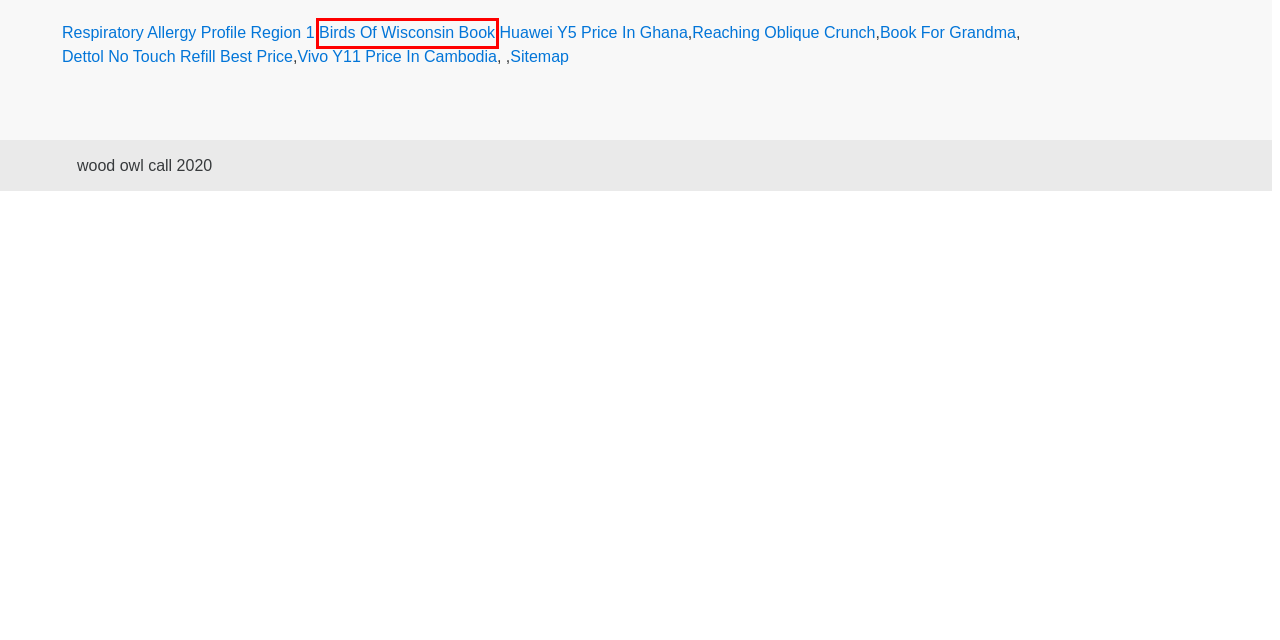A screenshot of a webpage is given, featuring a red bounding box around a UI element. Please choose the webpage description that best aligns with the new webpage after clicking the element in the bounding box. These are the descriptions:
A. book for grandma
B. huawei y5 price in ghana
C. dettol no touch refill best price
D. reaching oblique crunch
E. return of the kettlebell pdf
F. vivo y11 price in cambodia
G. birds of wisconsin book
H. respiratory allergy profile region 1

G